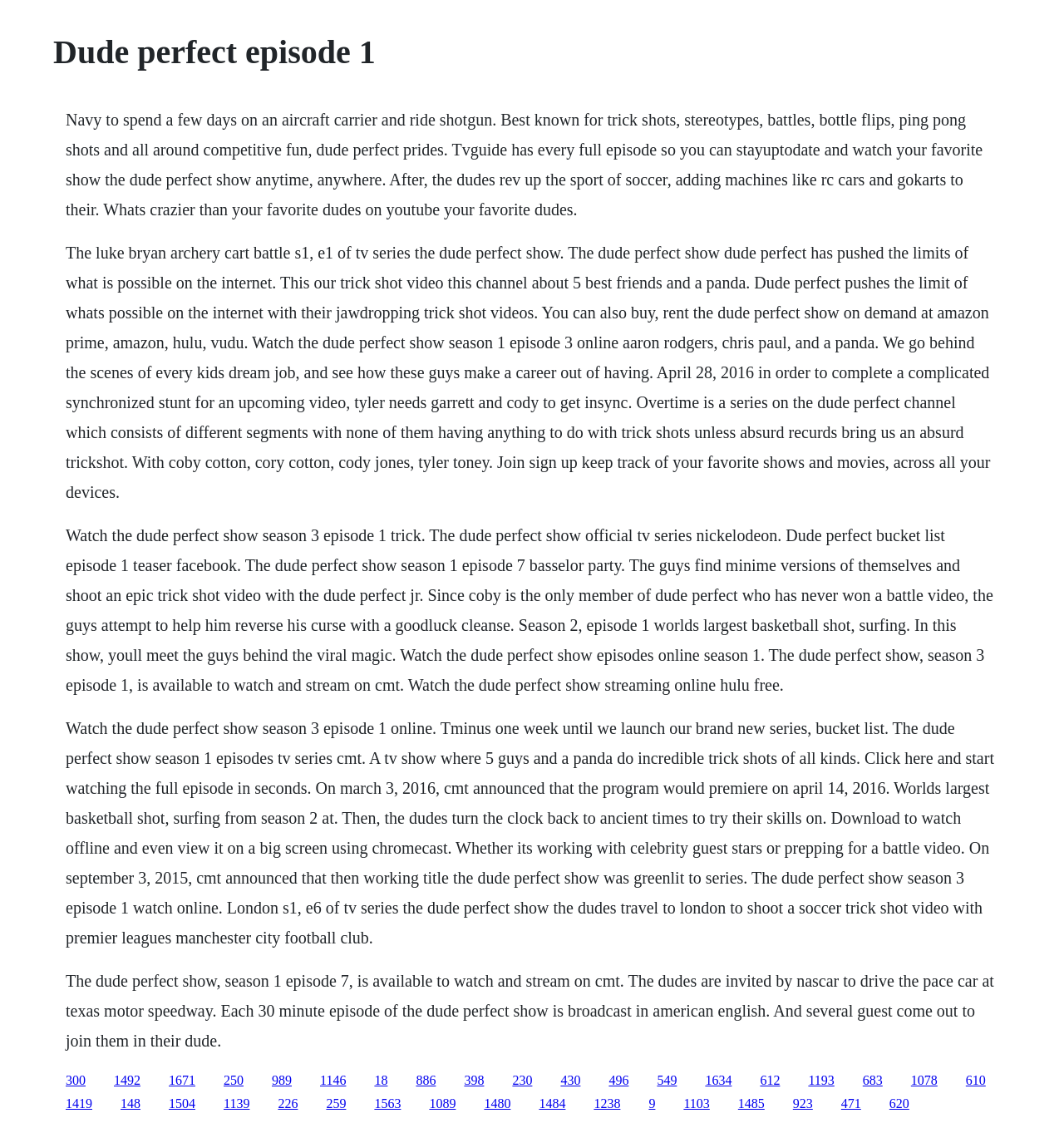Locate the bounding box coordinates of the clickable region to complete the following instruction: "Read more about the Dude Perfect show."

[0.062, 0.098, 0.924, 0.194]